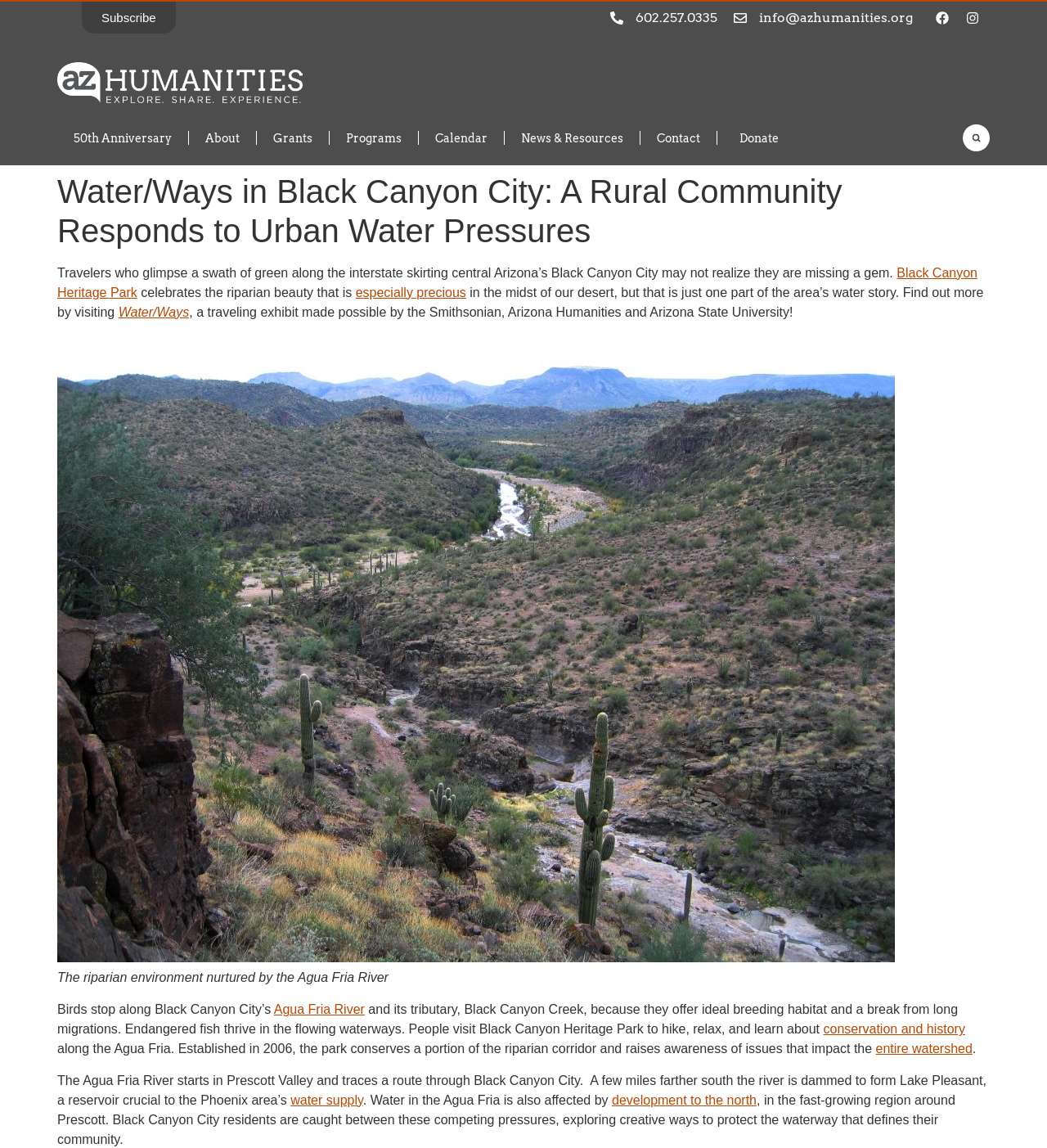Using the details from the image, please elaborate on the following question: What is the name of the river that flows through Black Canyon City?

I found the answer by looking at the text content of the webpage, specifically the sentence 'The Agua Fria River starts in Prescott Valley and traces a route through Black Canyon City.' which mentions the name of the river.